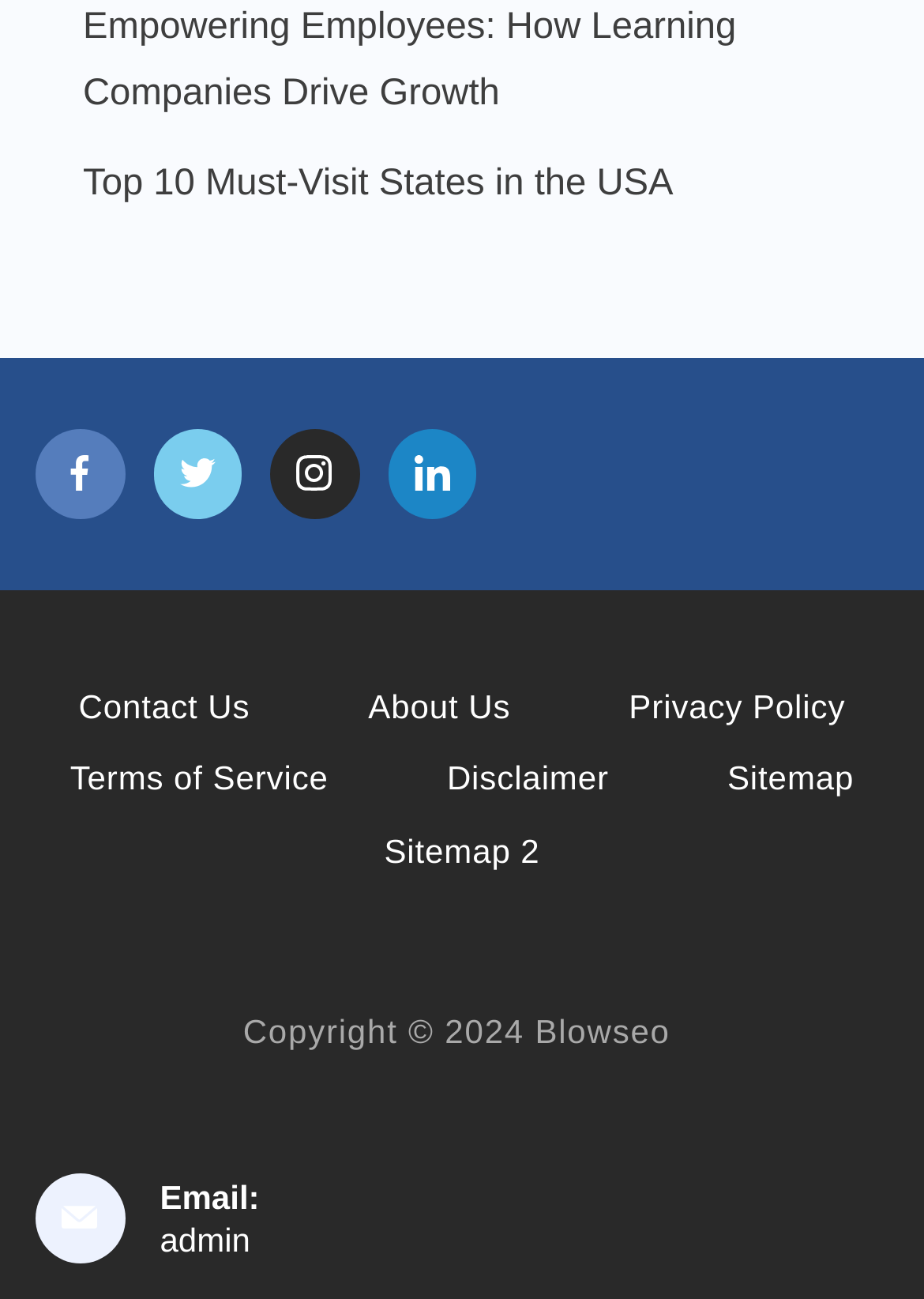Determine the bounding box coordinates of the region that needs to be clicked to achieve the task: "View About Us".

[0.334, 0.527, 0.617, 0.56]